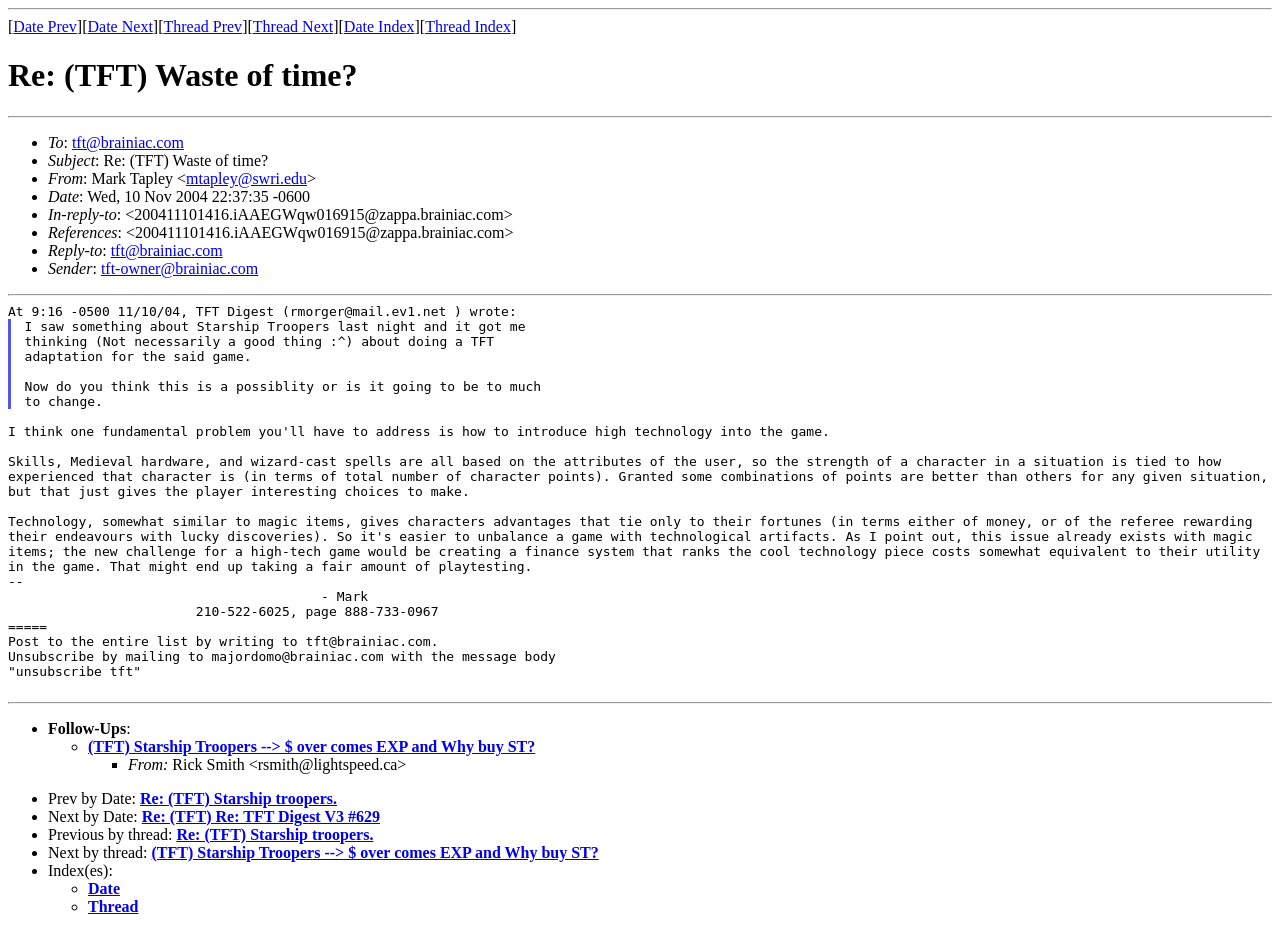Locate the bounding box coordinates of the element I should click to achieve the following instruction: "Follow the 'Thread Prev' link".

[0.128, 0.019, 0.189, 0.037]